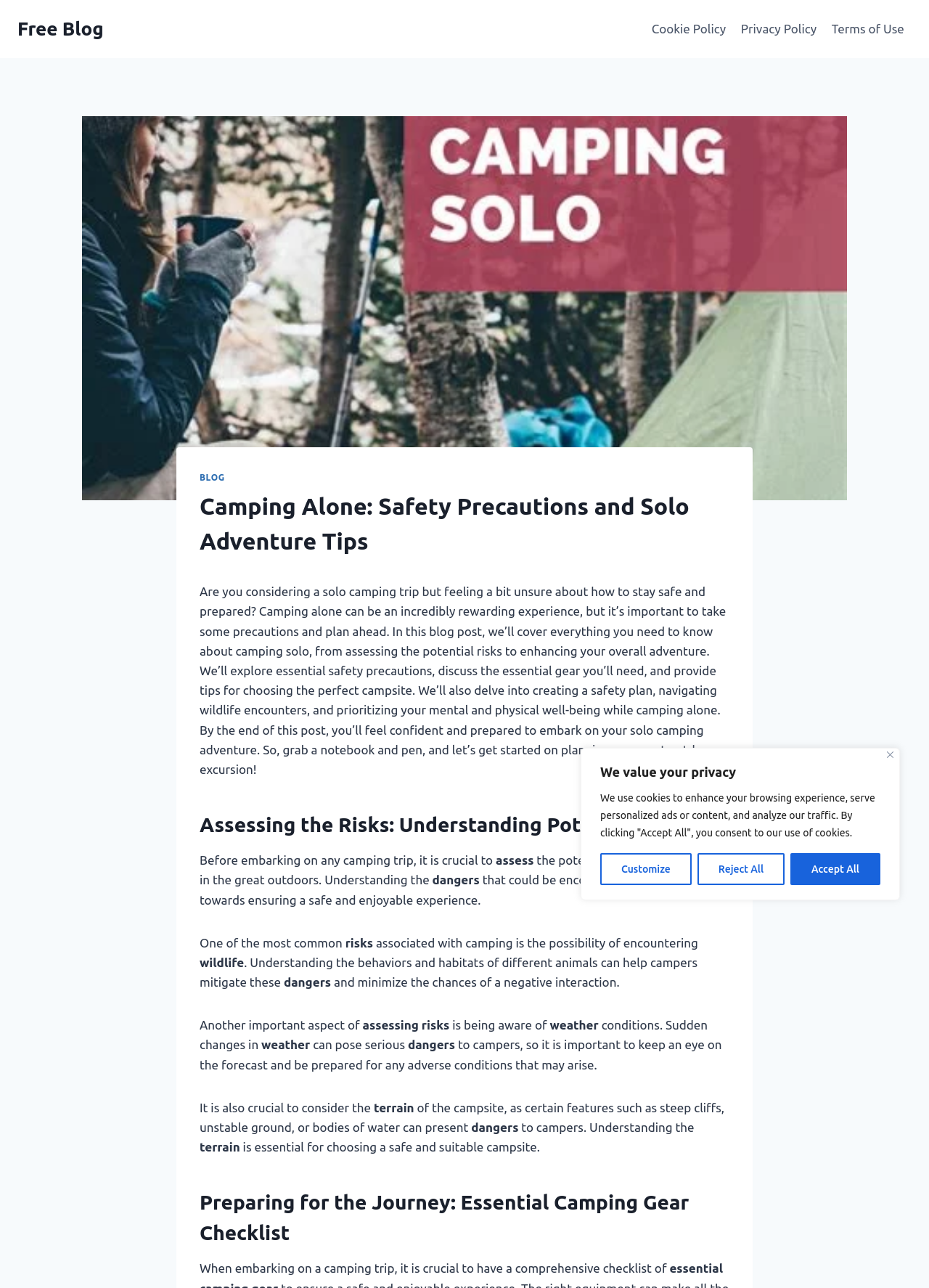Determine the primary headline of the webpage.

Camping Alone: Safety Precautions and Solo Adventure Tips